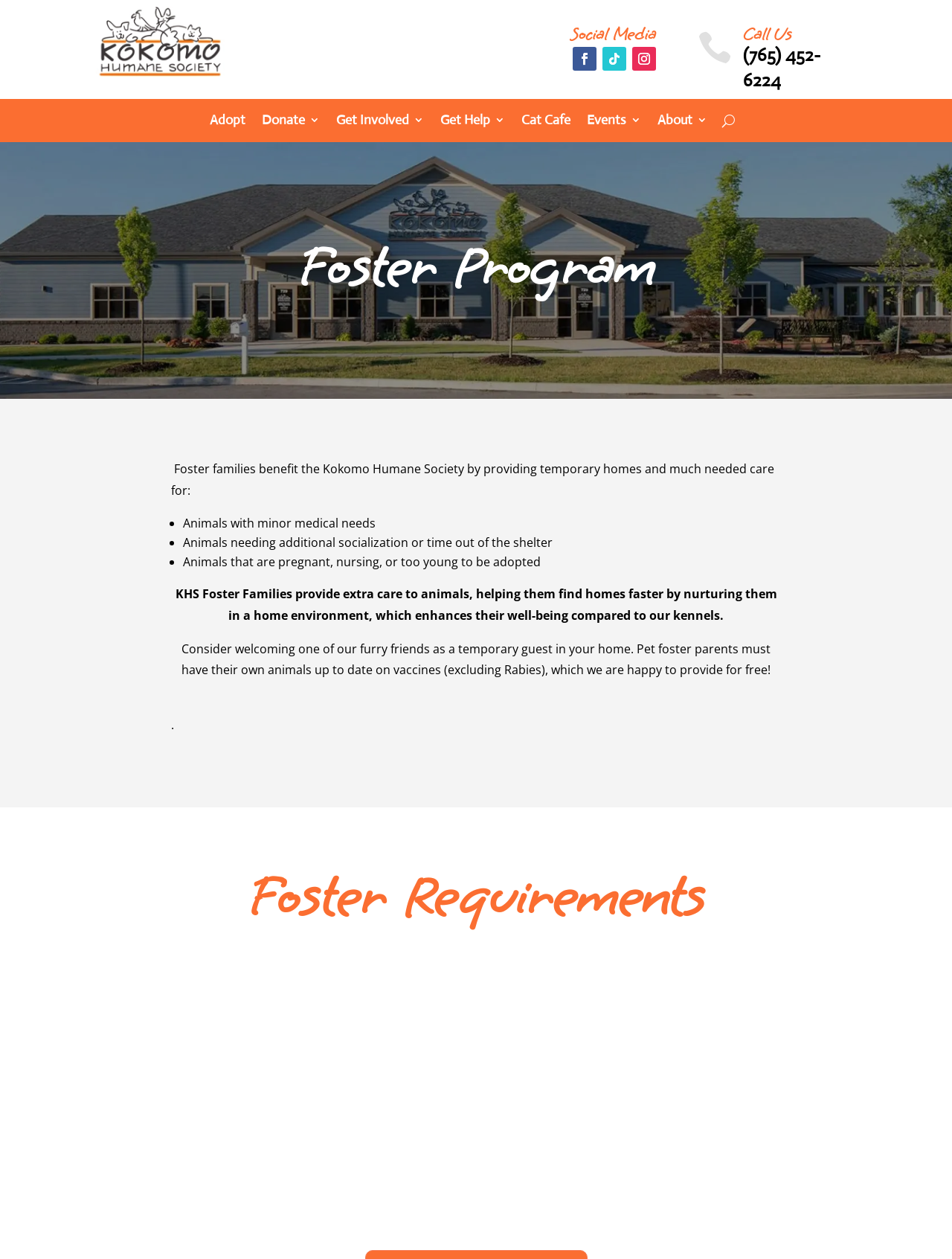Can you give a detailed response to the following question using the information from the image? What are the three steps to become a foster parent?

I found the three steps to become a foster parent by looking at the headings under the 'Foster Requirements' section. The three steps are 'Step 1: Application', 'Step 2: Assessment', and 'Step 3: Appointment'.